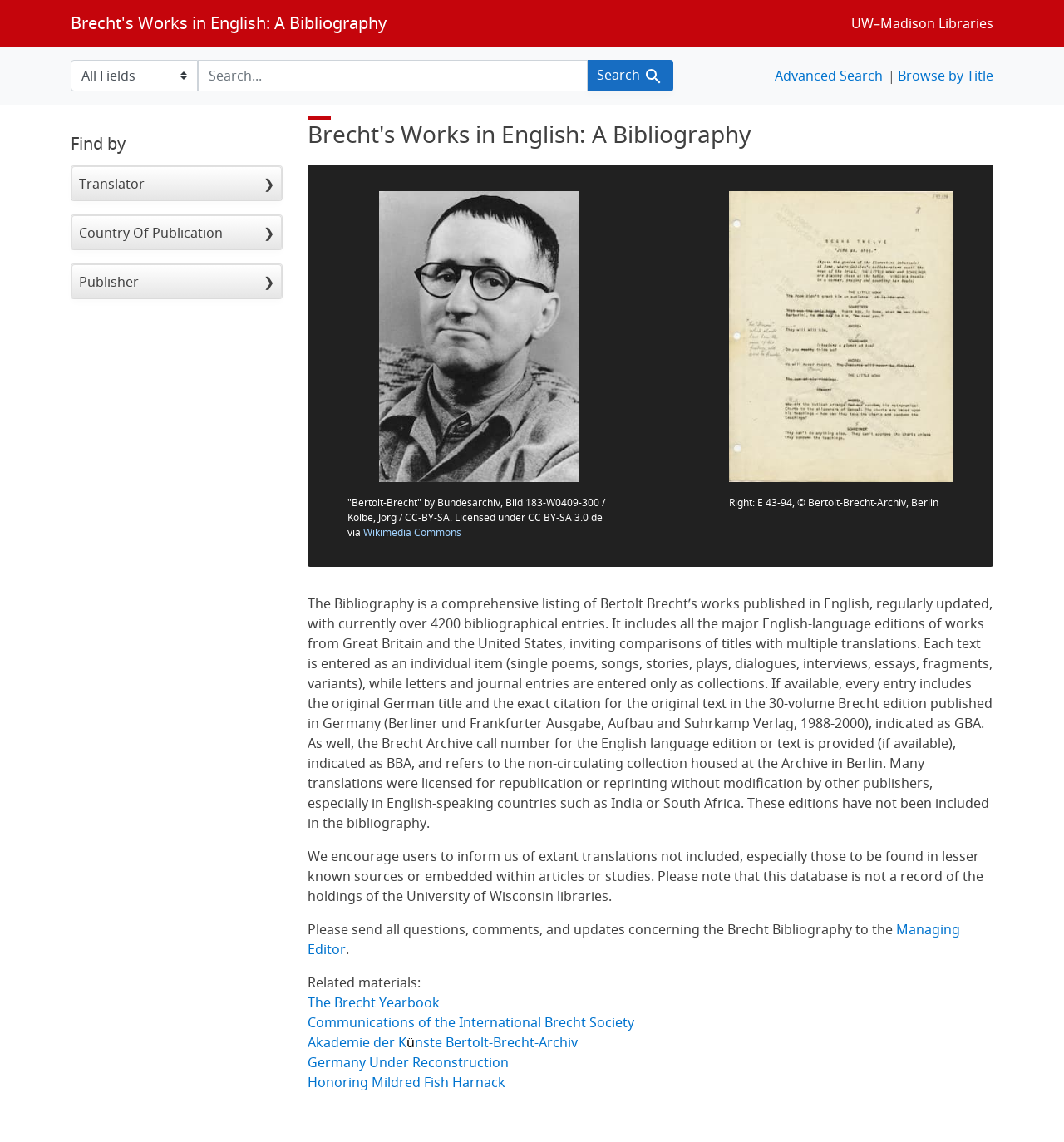Using the description: "Managing Editor", determine the UI element's bounding box coordinates. Ensure the coordinates are in the format of four float numbers between 0 and 1, i.e., [left, top, right, bottom].

[0.289, 0.806, 0.902, 0.839]